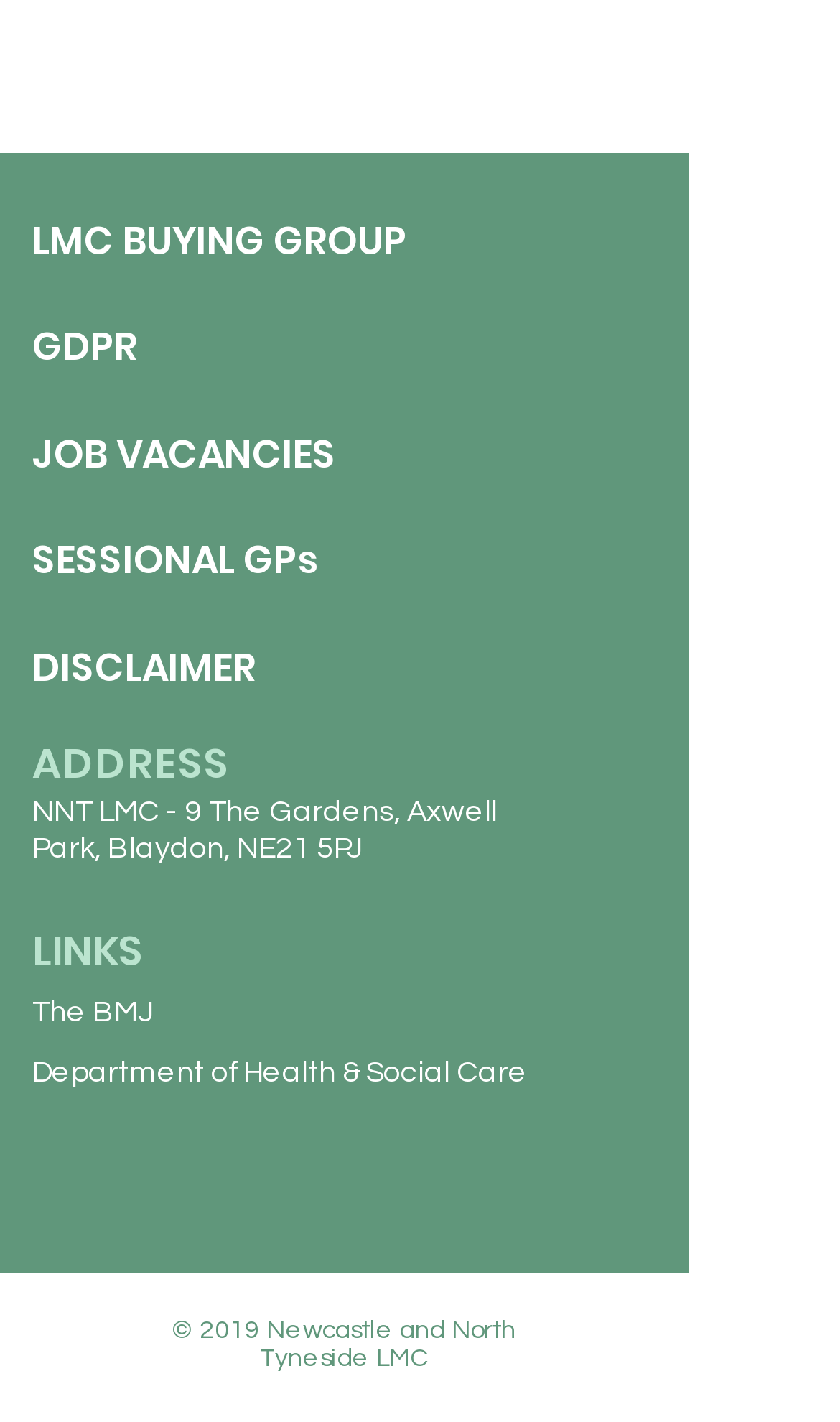Use a single word or phrase to respond to the question:
What is the name of the organization?

NNT LMC